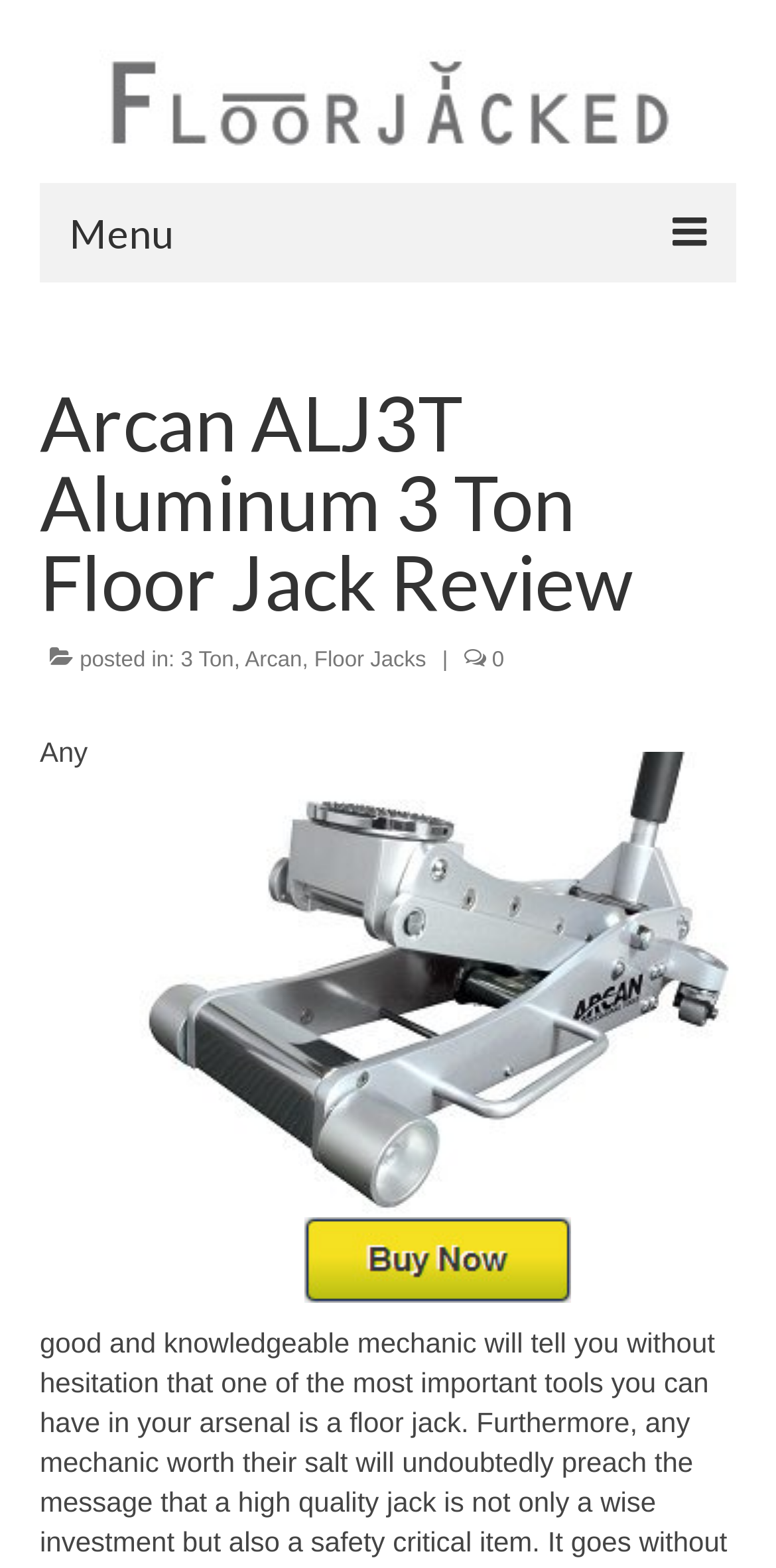What type of product is being reviewed?
Answer the question with as much detail as you can, using the image as a reference.

I determined the answer by looking at the heading element with the text 'Arcan ALJ3T Aluminum 3 Ton Floor Jack Review', which suggests that the product being reviewed is a floor jack.